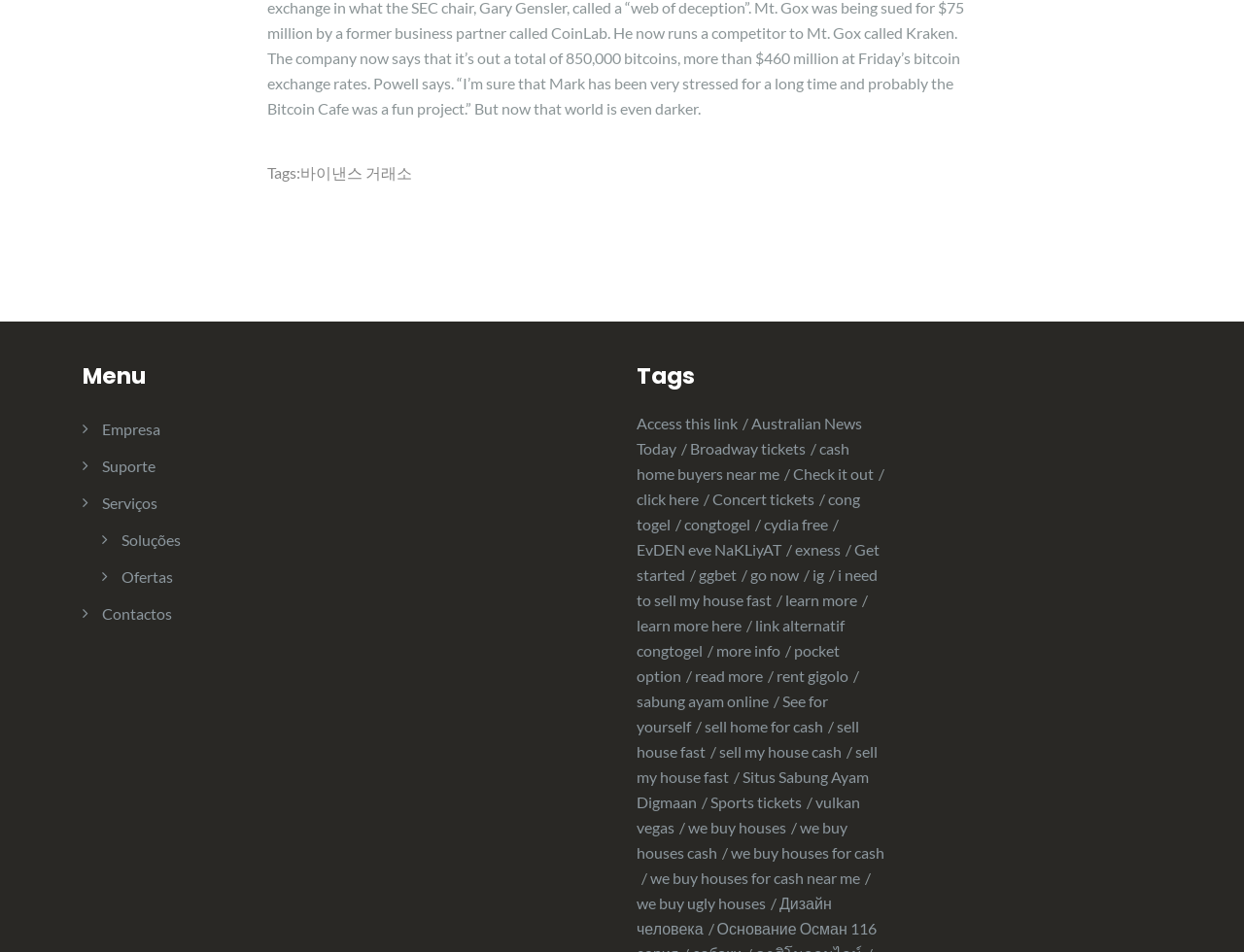Give a succinct answer to this question in a single word or phrase: 
What is the main category of links on this webpage?

Tags